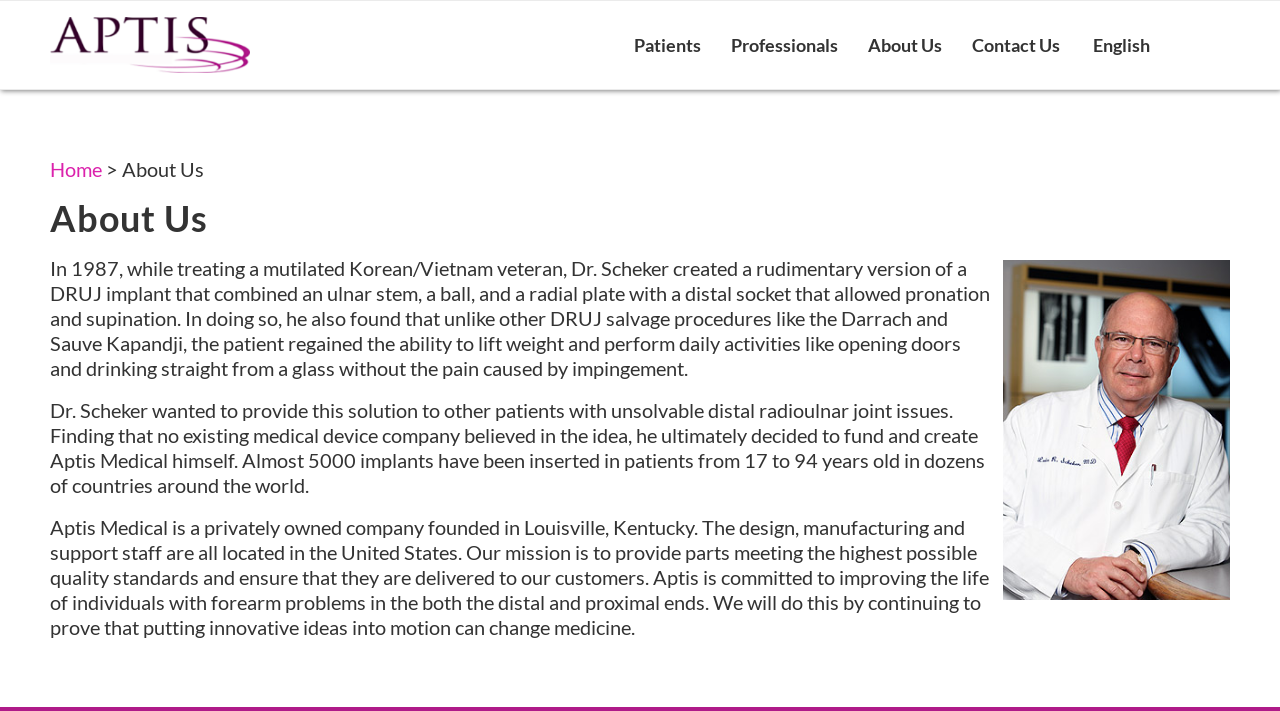What is the name of the company? From the image, respond with a single word or brief phrase.

Aptis Medical